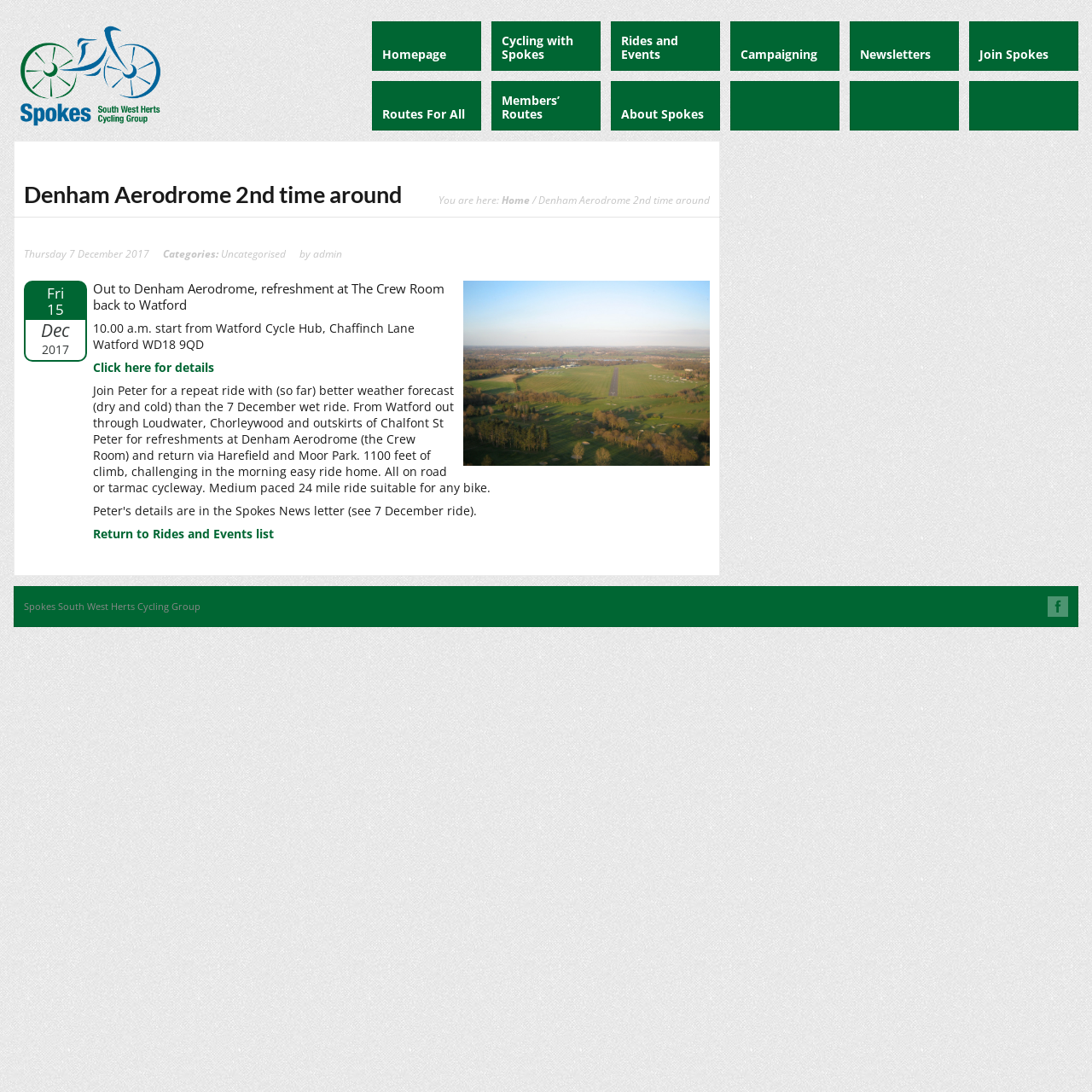Bounding box coordinates must be specified in the format (top-left x, top-left y, bottom-right x, bottom-right y). All values should be floating point numbers between 0 and 1. What are the bounding box coordinates of the UI element described as: Join Spokes

[0.888, 0.02, 0.988, 0.065]